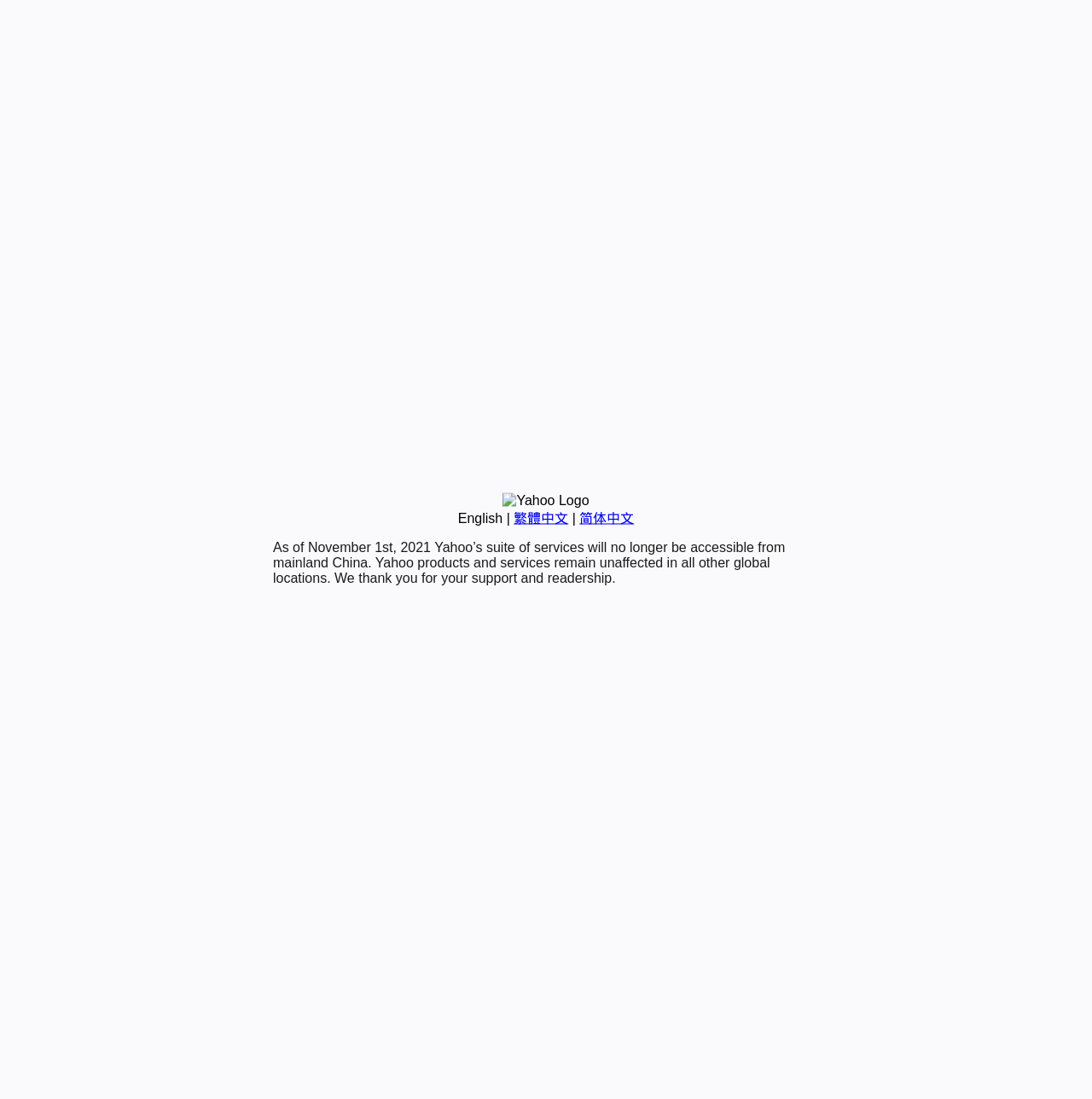Determine the bounding box for the HTML element described here: "繁體中文". The coordinates should be given as [left, top, right, bottom] with each number being a float between 0 and 1.

[0.47, 0.465, 0.52, 0.478]